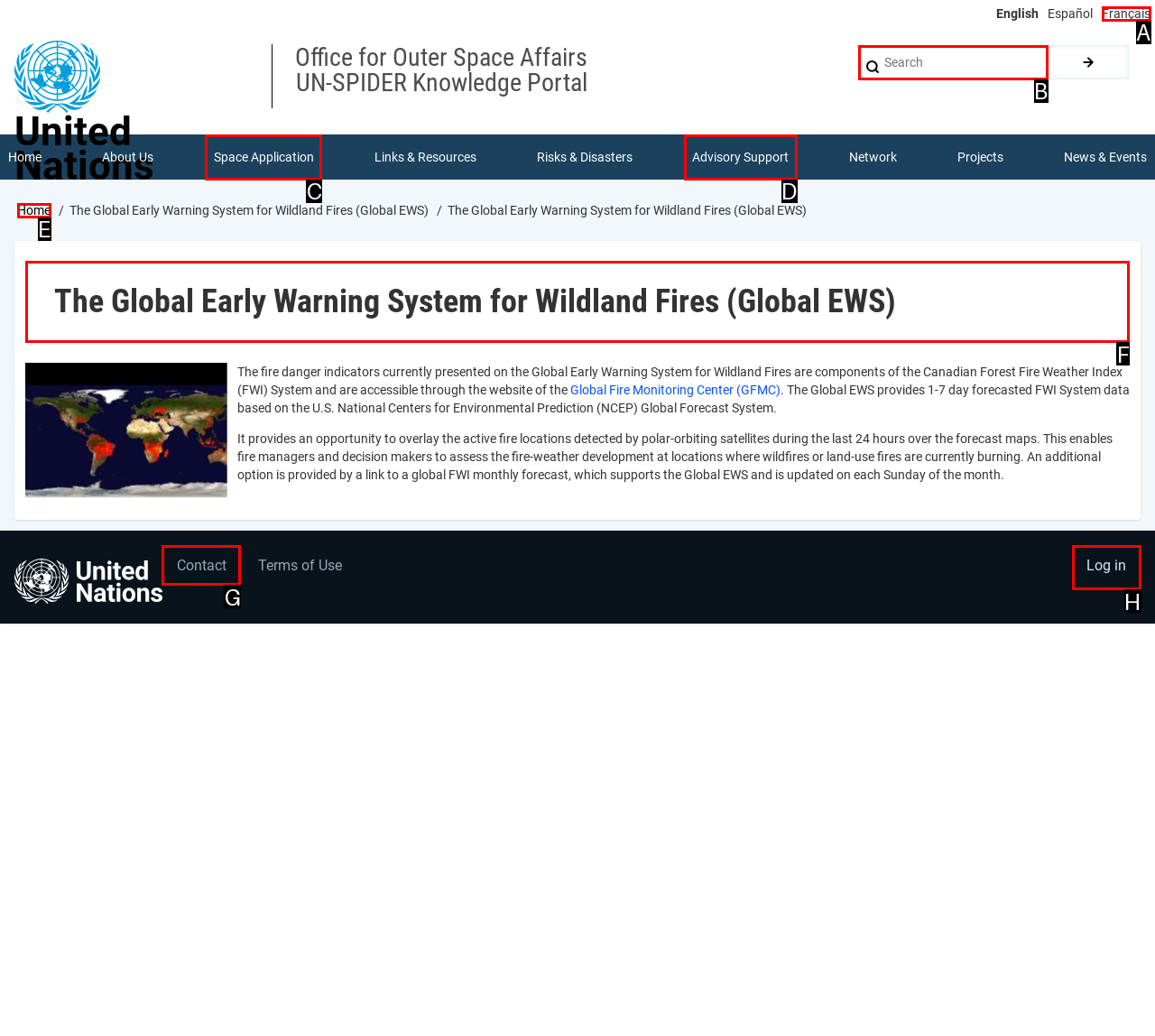Decide which letter you need to select to fulfill the task: Learn about the Global Early Warning System for Wildland Fires
Answer with the letter that matches the correct option directly.

F